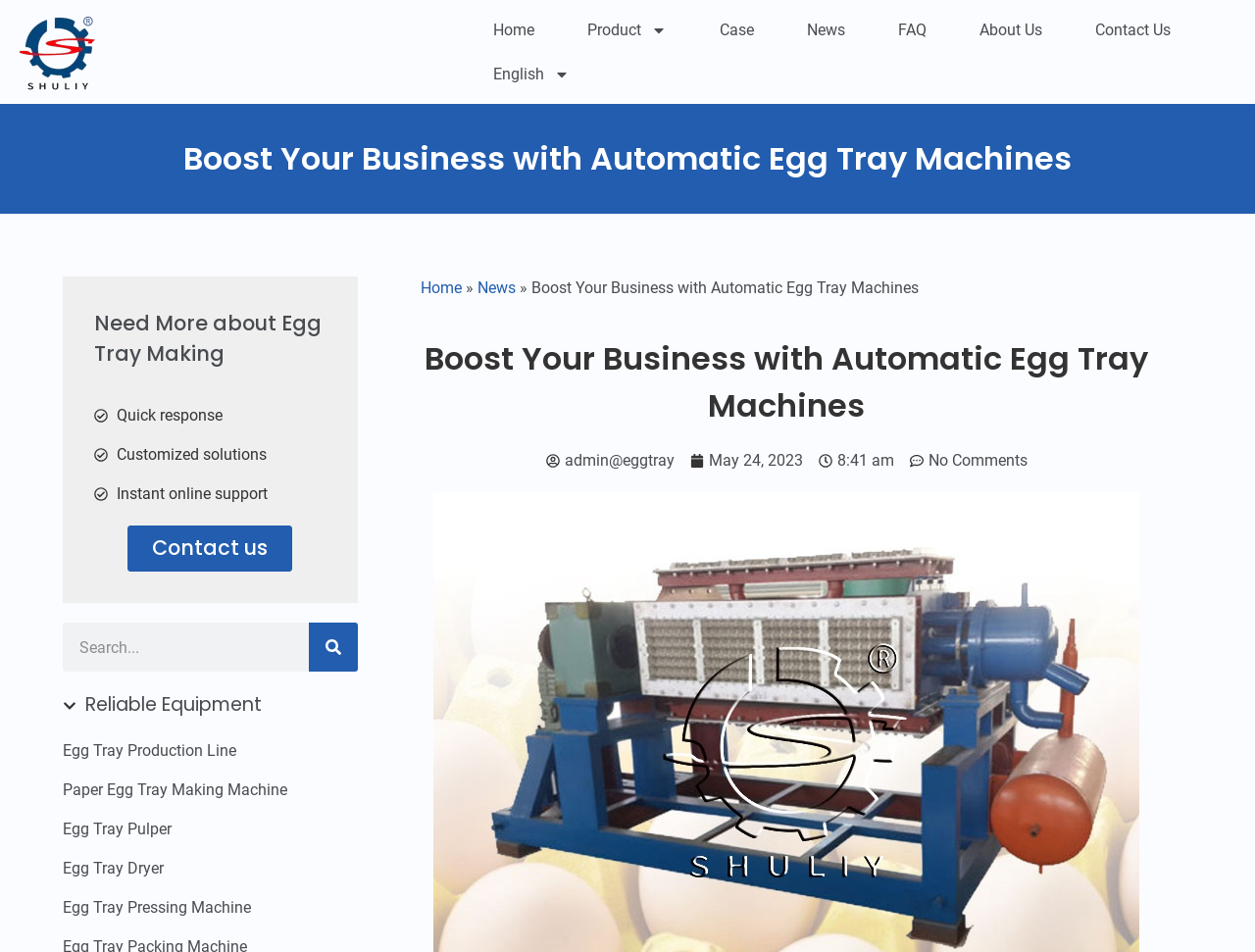Please reply with a single word or brief phrase to the question: 
What is the text above the search box?

Need More about Egg Tray Making